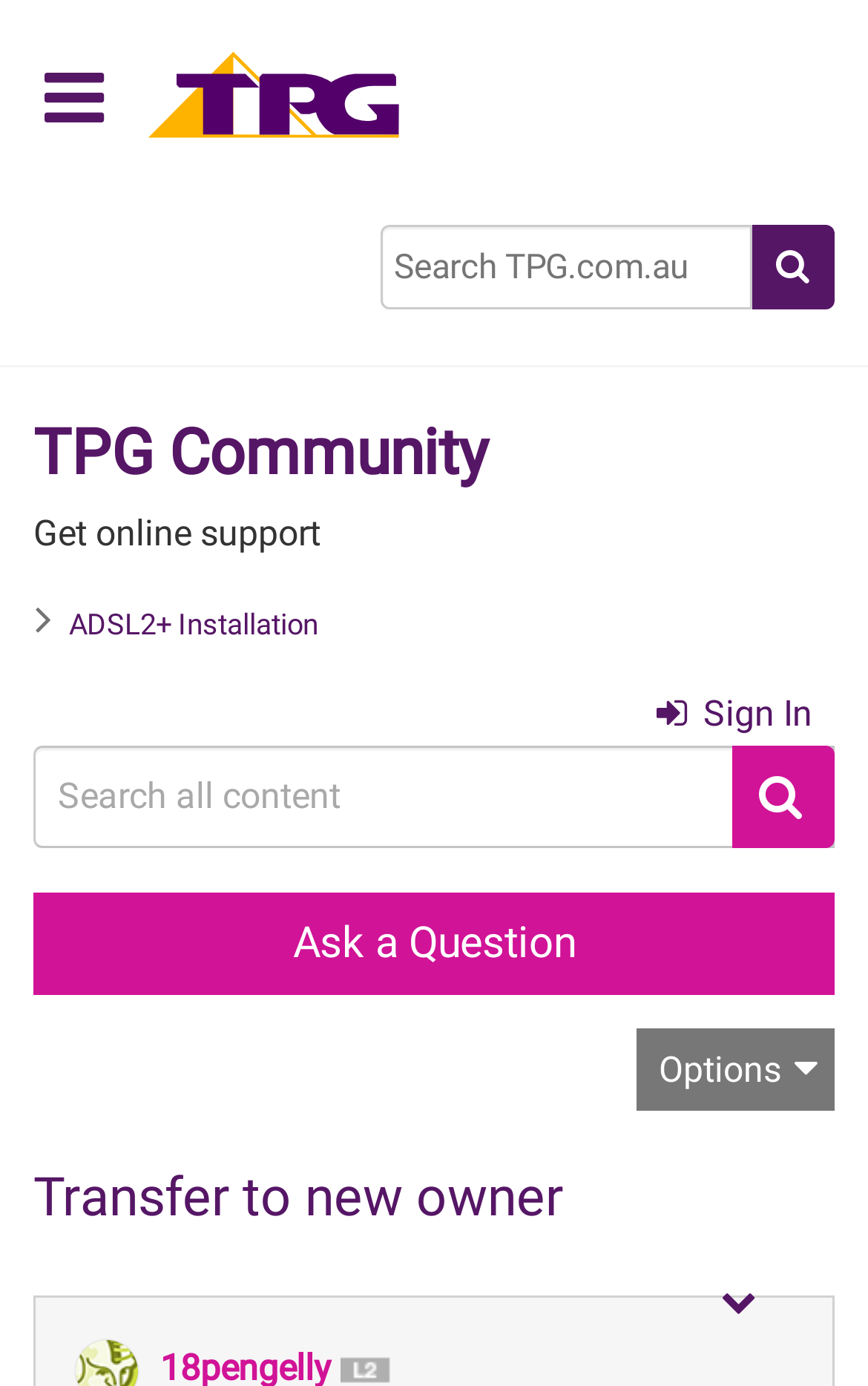Select the bounding box coordinates of the element I need to click to carry out the following instruction: "Click the Show Transfer to new owner post option menu button".

[0.805, 0.918, 0.887, 0.971]